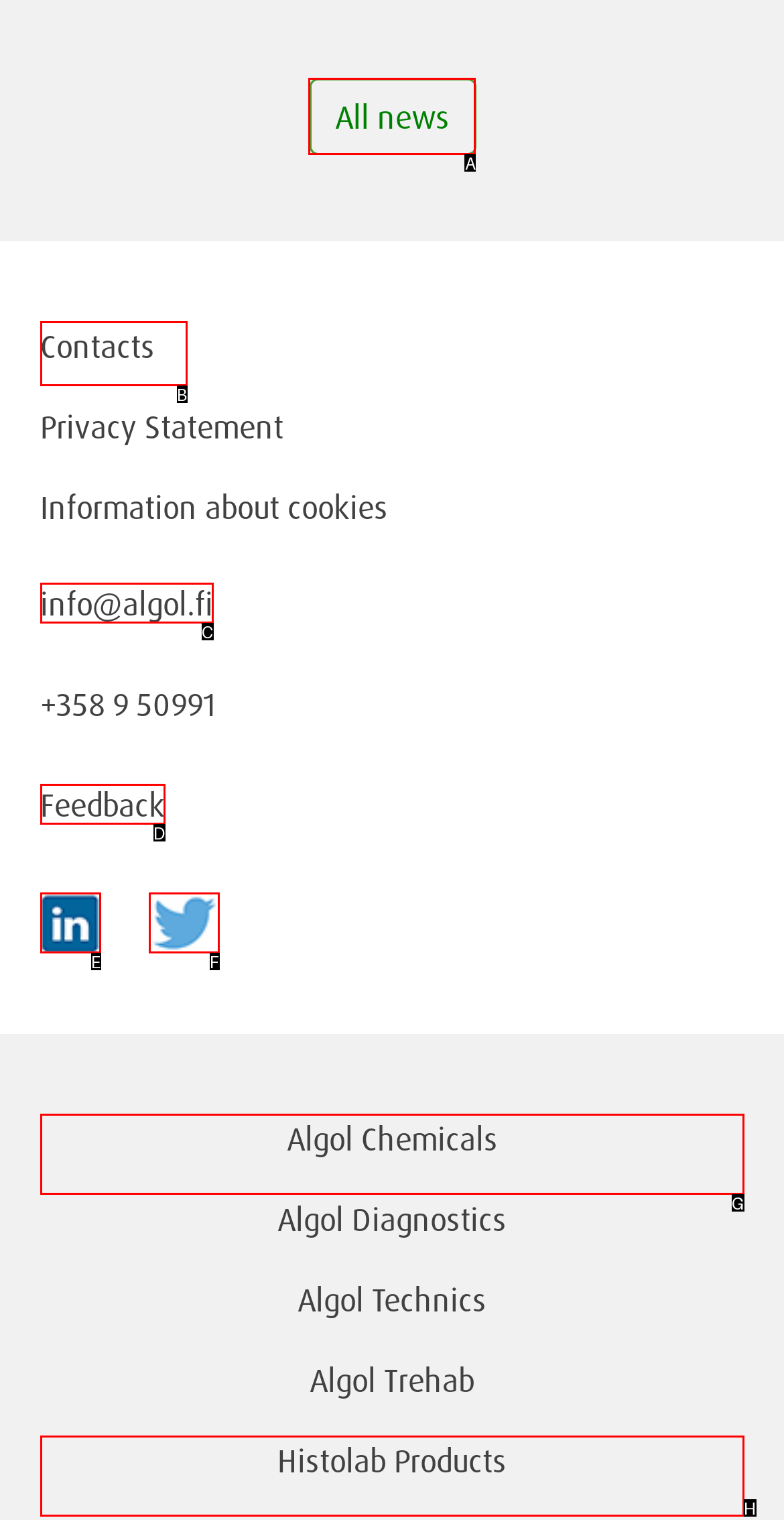Select the option that matches this description: Feedback
Answer by giving the letter of the chosen option.

D